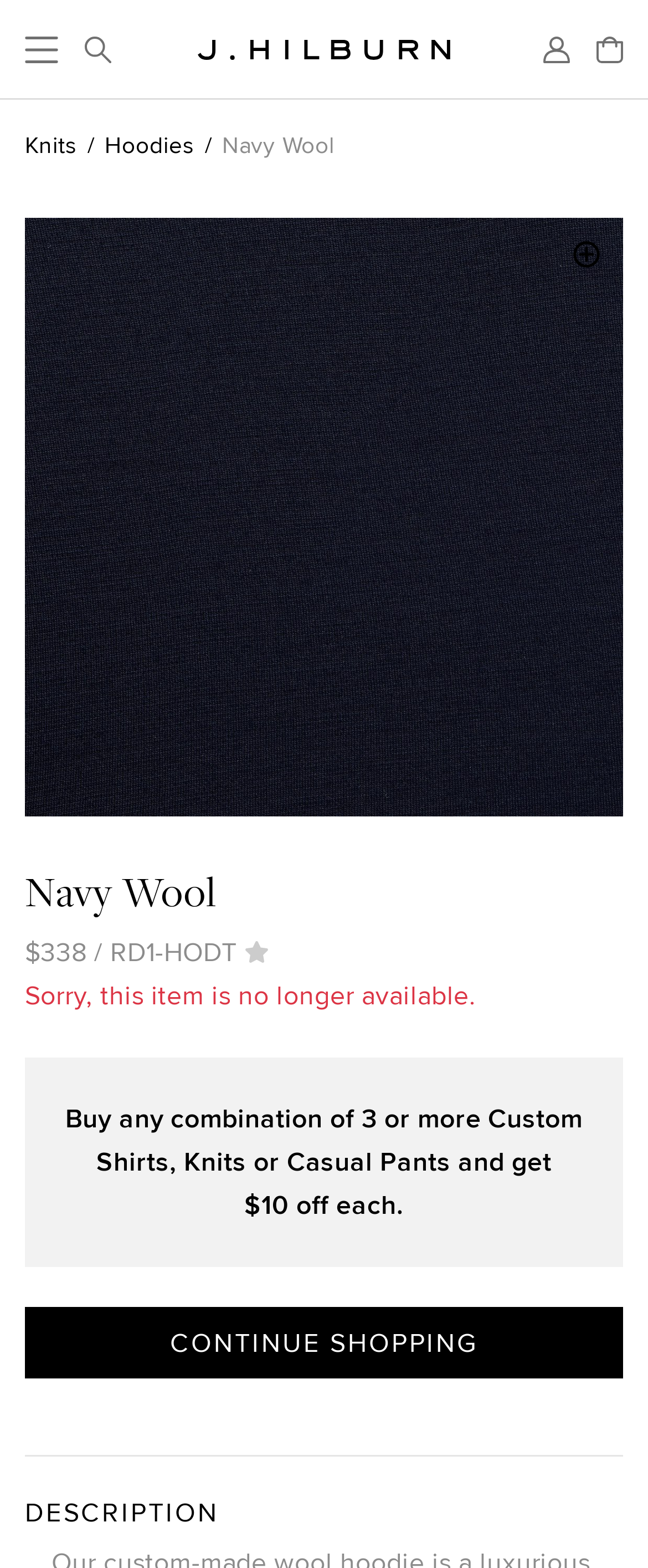Please identify the bounding box coordinates of the element that needs to be clicked to perform the following instruction: "Search for something".

[0.131, 0.023, 0.172, 0.04]